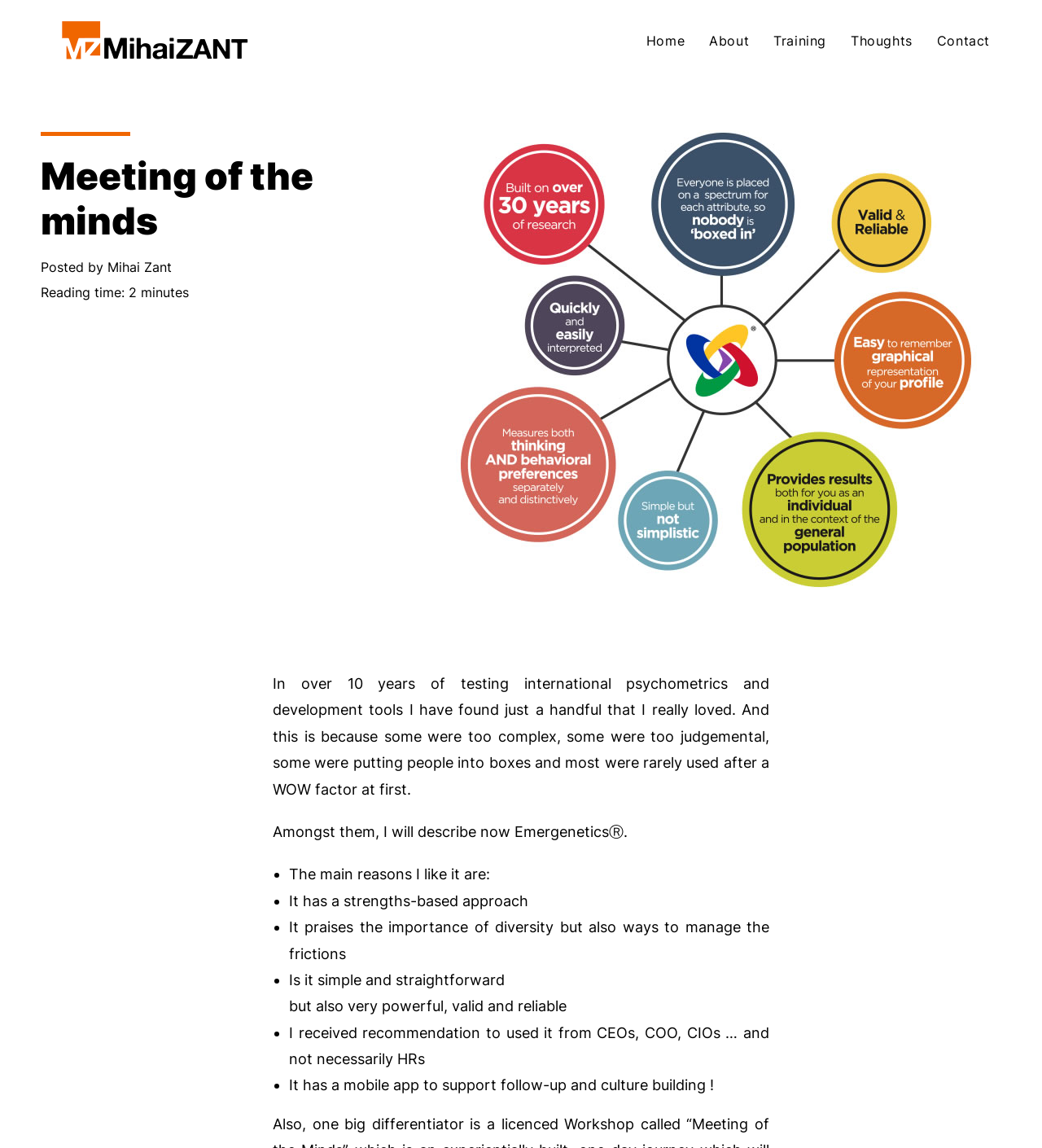Determine the bounding box for the described HTML element: "alt="Mihai Zant"". Ensure the coordinates are four float numbers between 0 and 1 in the format [left, top, right, bottom].

[0.05, 0.027, 0.245, 0.042]